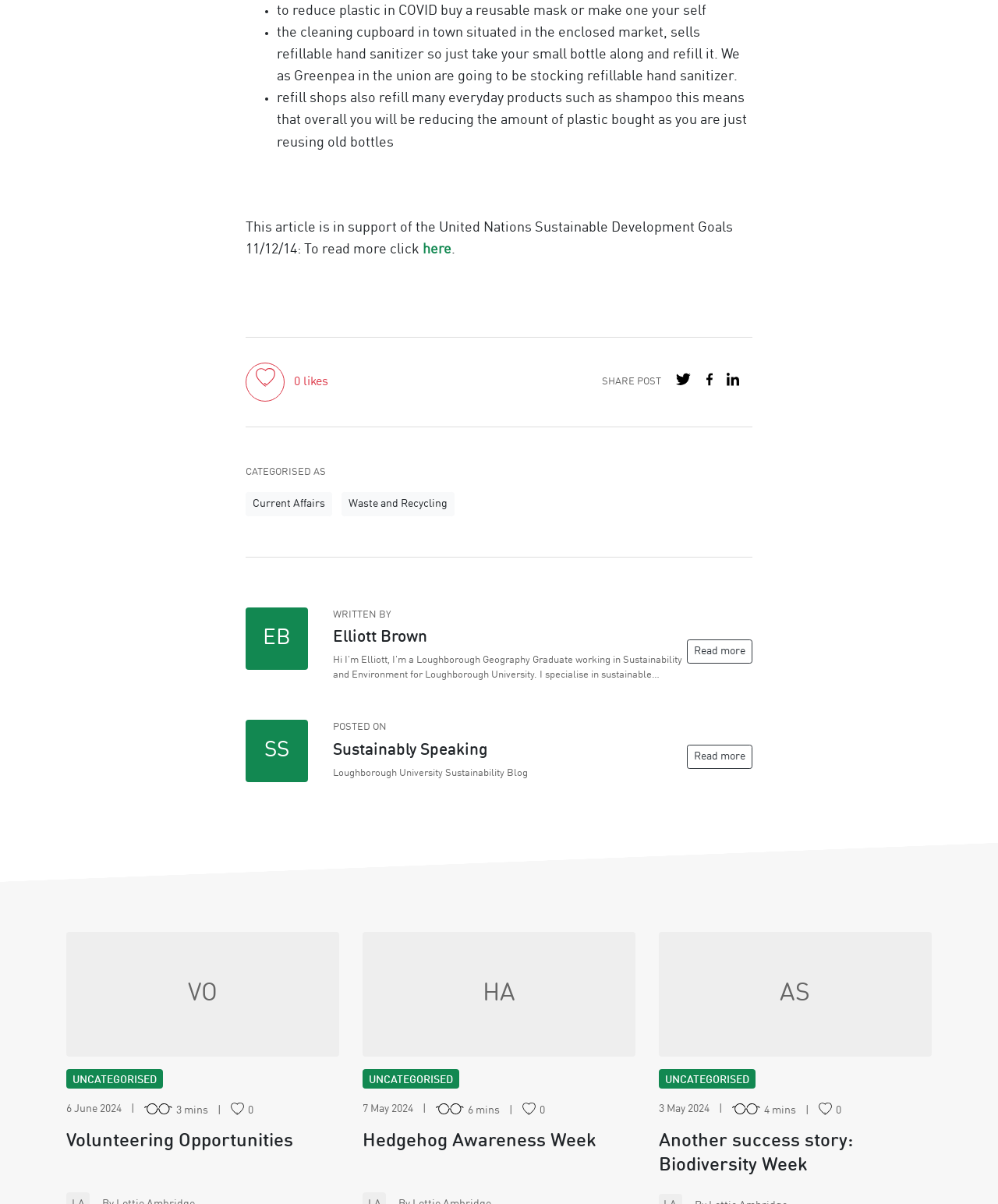Provide a brief response in the form of a single word or phrase:
What is the date of the article?

6 June 2024